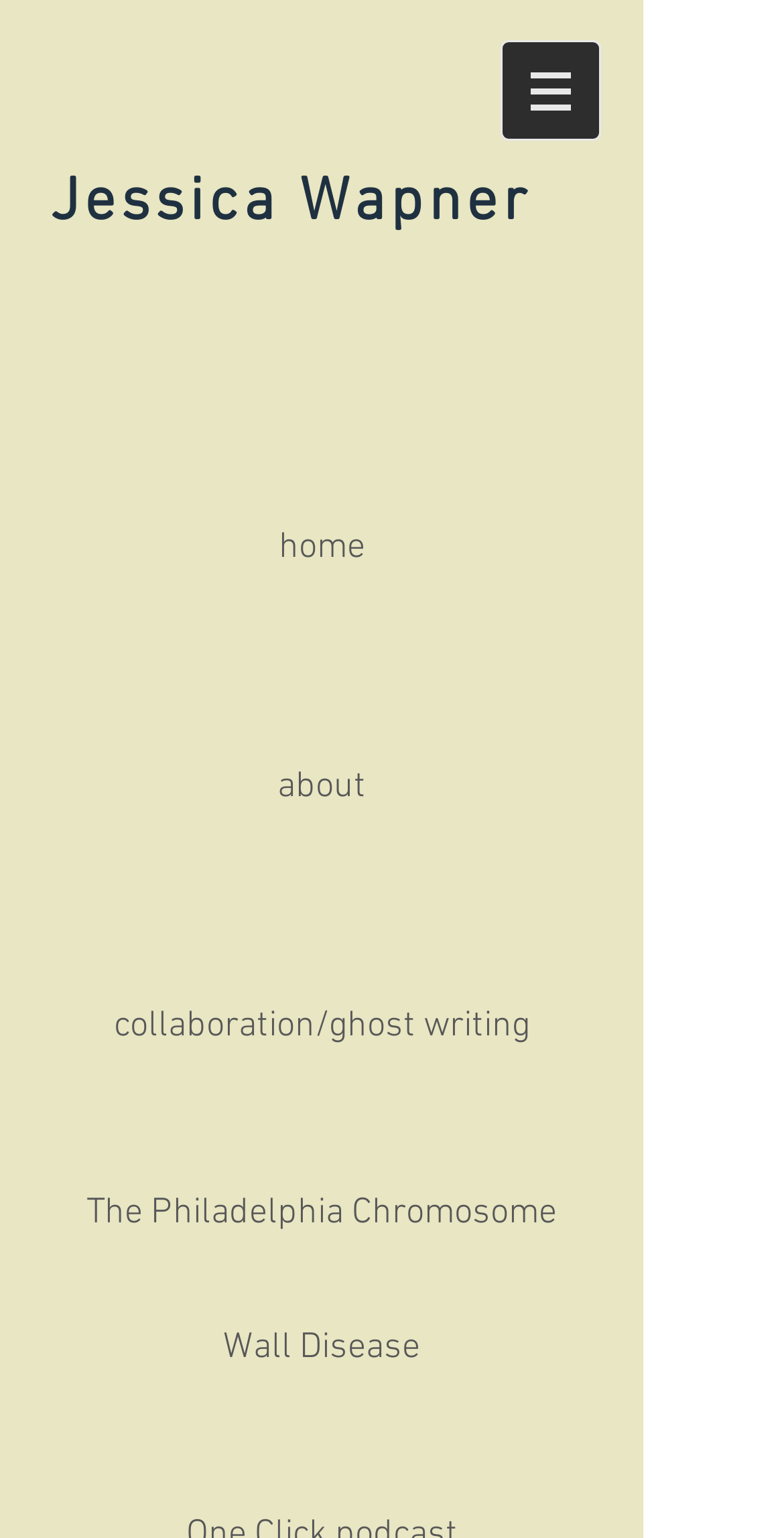Using the provided description home, find the bounding box coordinates for the UI element. Provide the coordinates in (top-left x, top-left y, bottom-right x, bottom-right y) format, ensuring all values are between 0 and 1.

[0.051, 0.285, 0.769, 0.427]